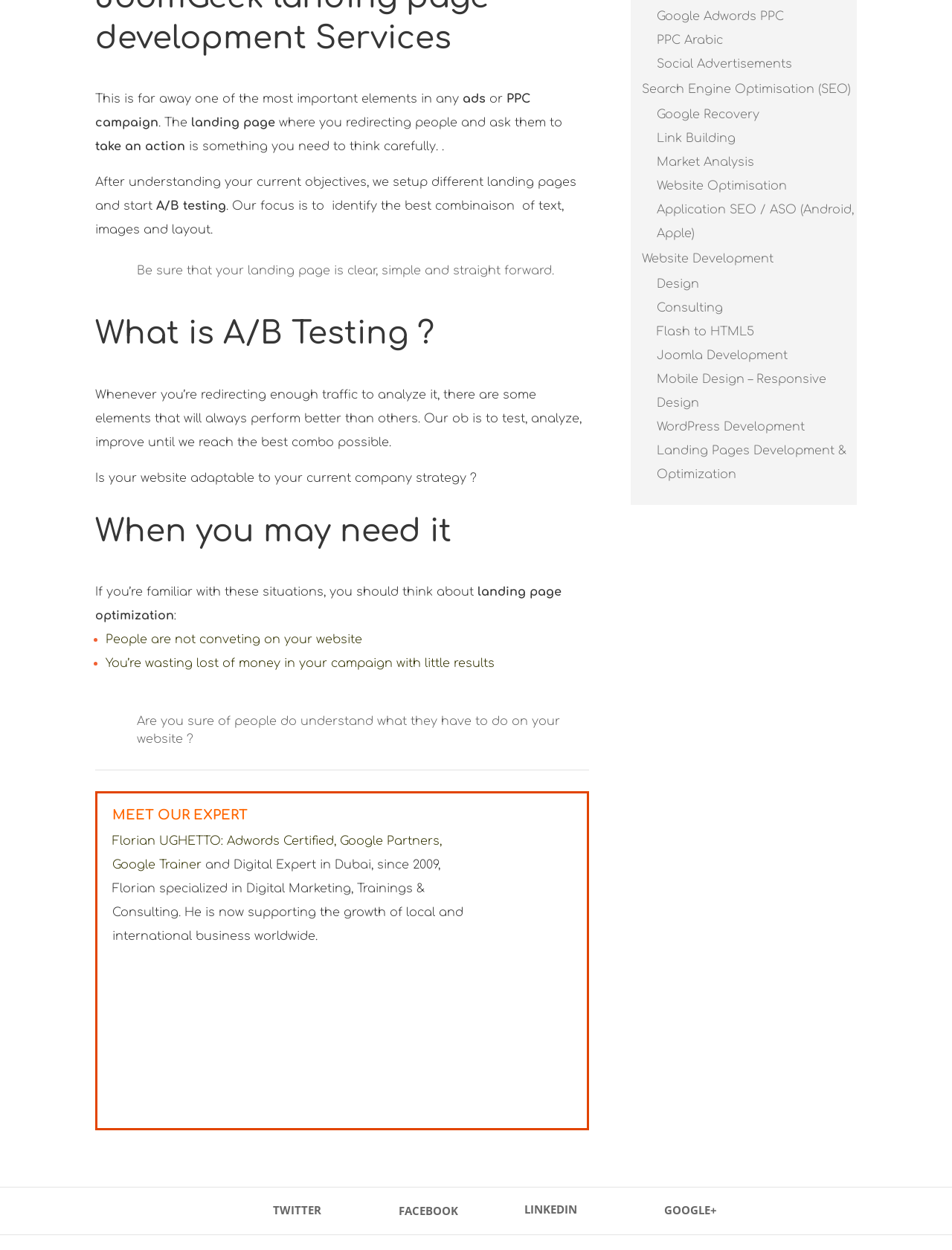Using the description "Search Engine Optimisation (SEO)", predict the bounding box of the relevant HTML element.

[0.674, 0.066, 0.894, 0.077]